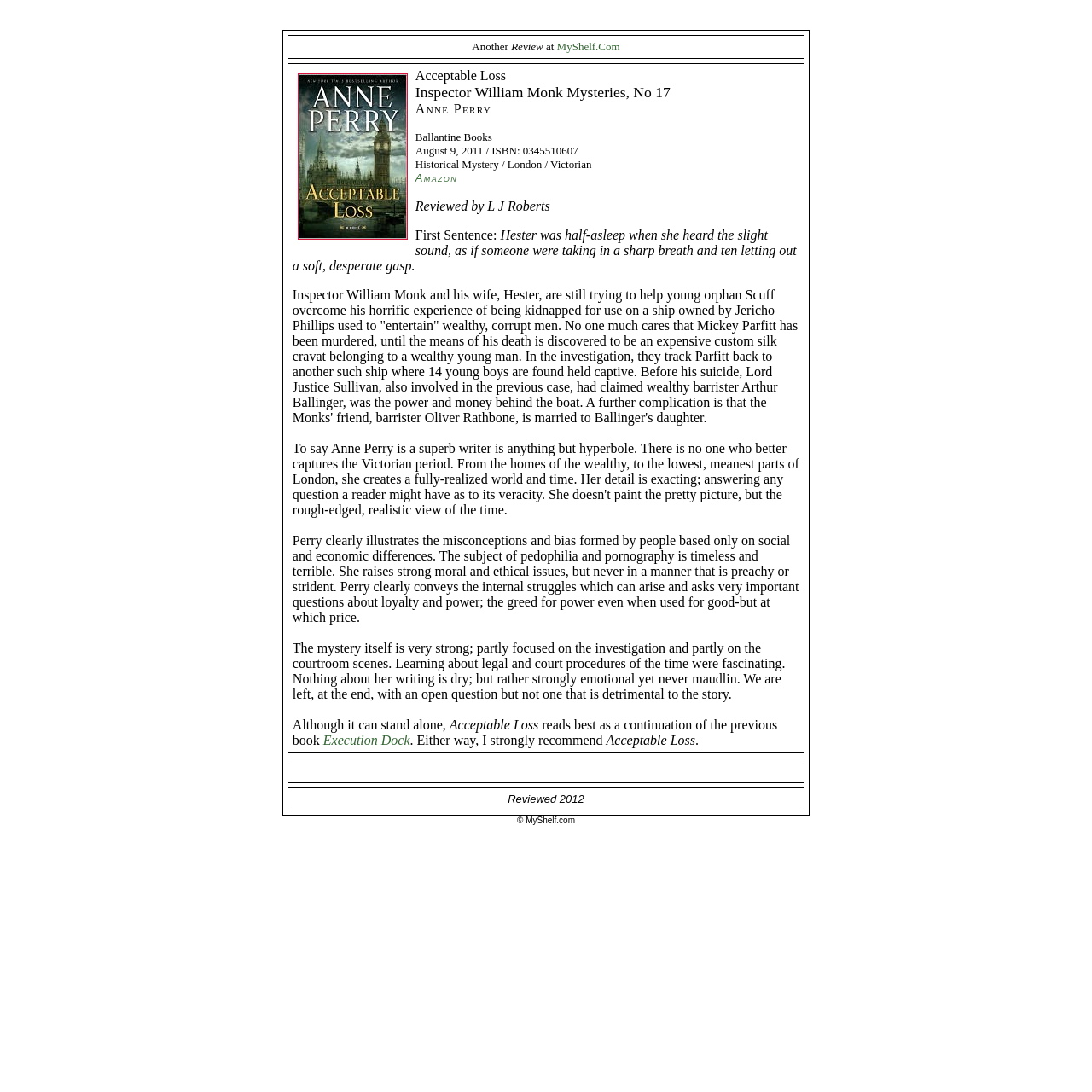What is the name of the reviewer?
Using the visual information, reply with a single word or short phrase.

L J Roberts